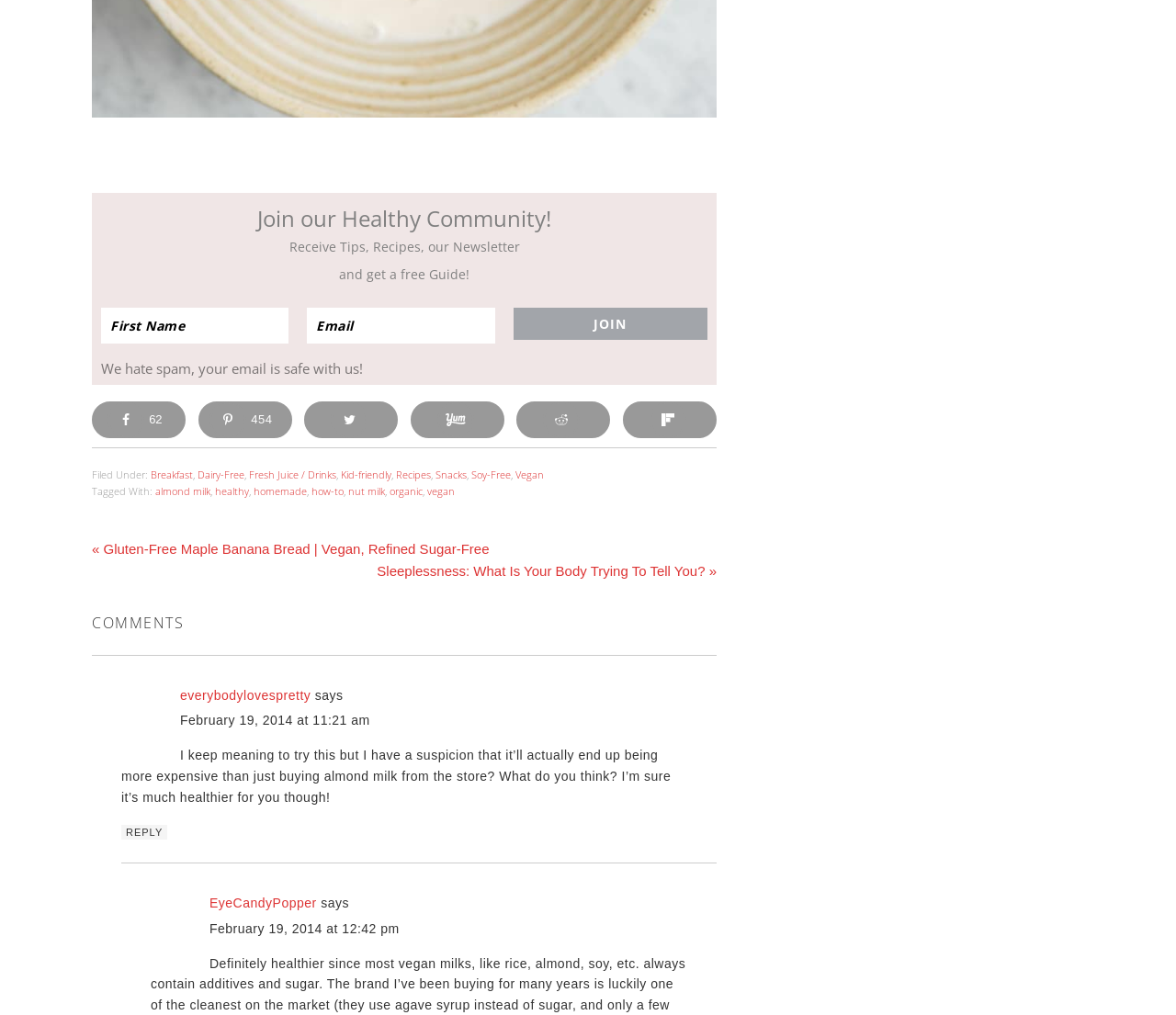Indicate the bounding box coordinates of the element that must be clicked to execute the instruction: "Share on Facebook". The coordinates should be given as four float numbers between 0 and 1, i.e., [left, top, right, bottom].

[0.078, 0.396, 0.158, 0.432]